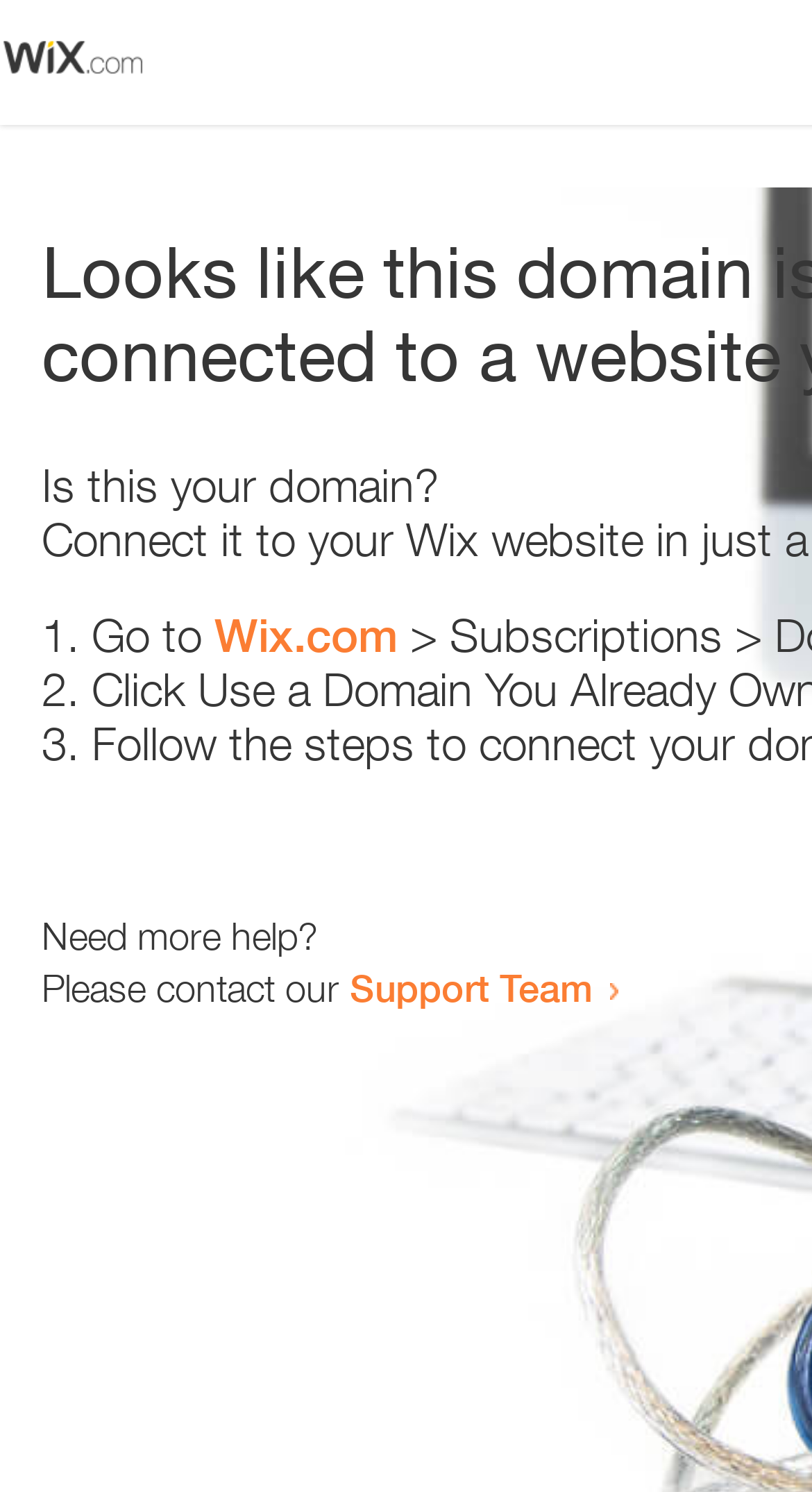How many list items are there?
Please provide a single word or phrase answer based on the image.

3